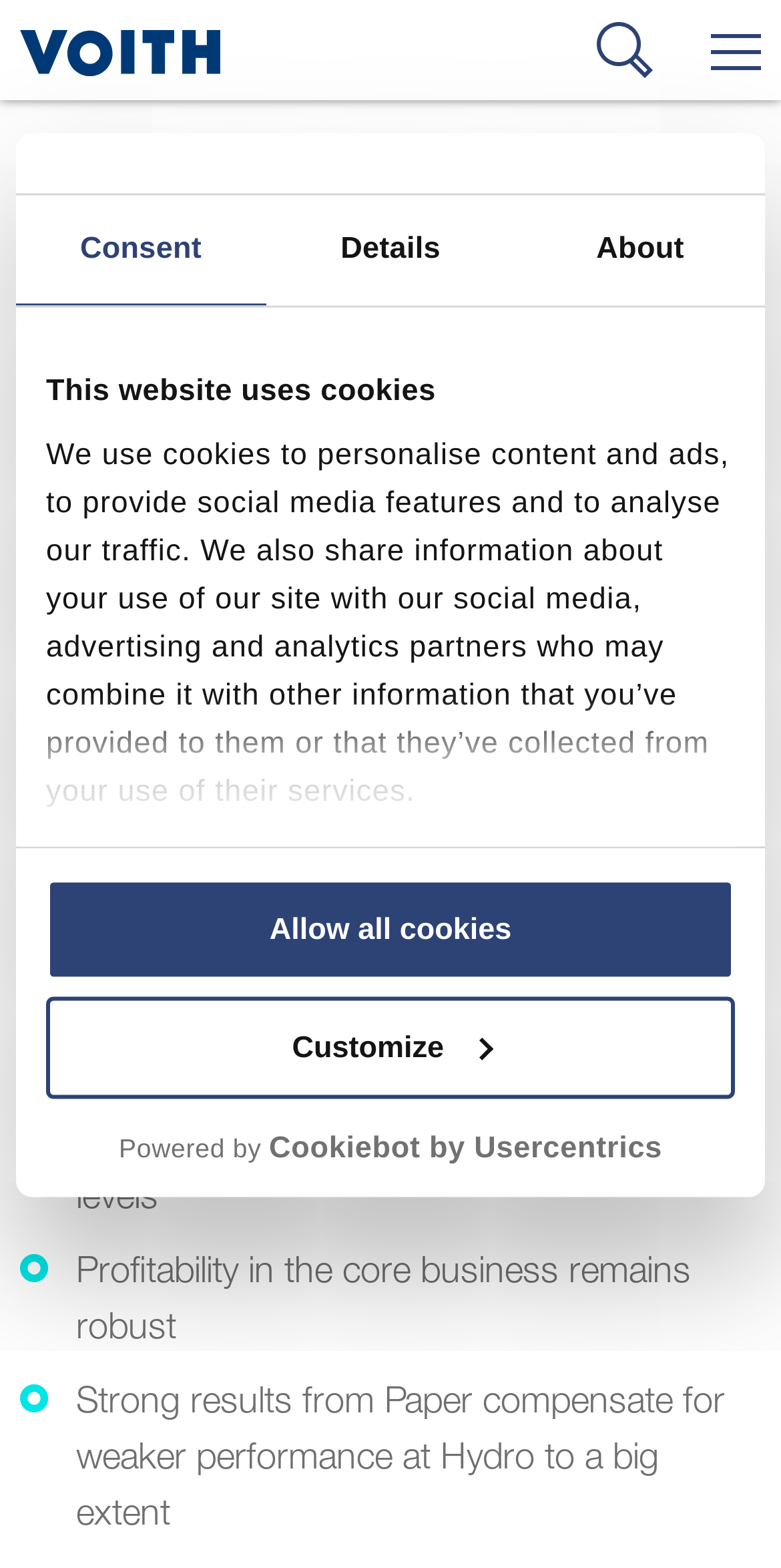What is the amount of orders on hand?
Please respond to the question with a detailed and well-explained answer.

The amount of orders on hand is € 5 billion, which can be found in the middle of the webpage as a static text.